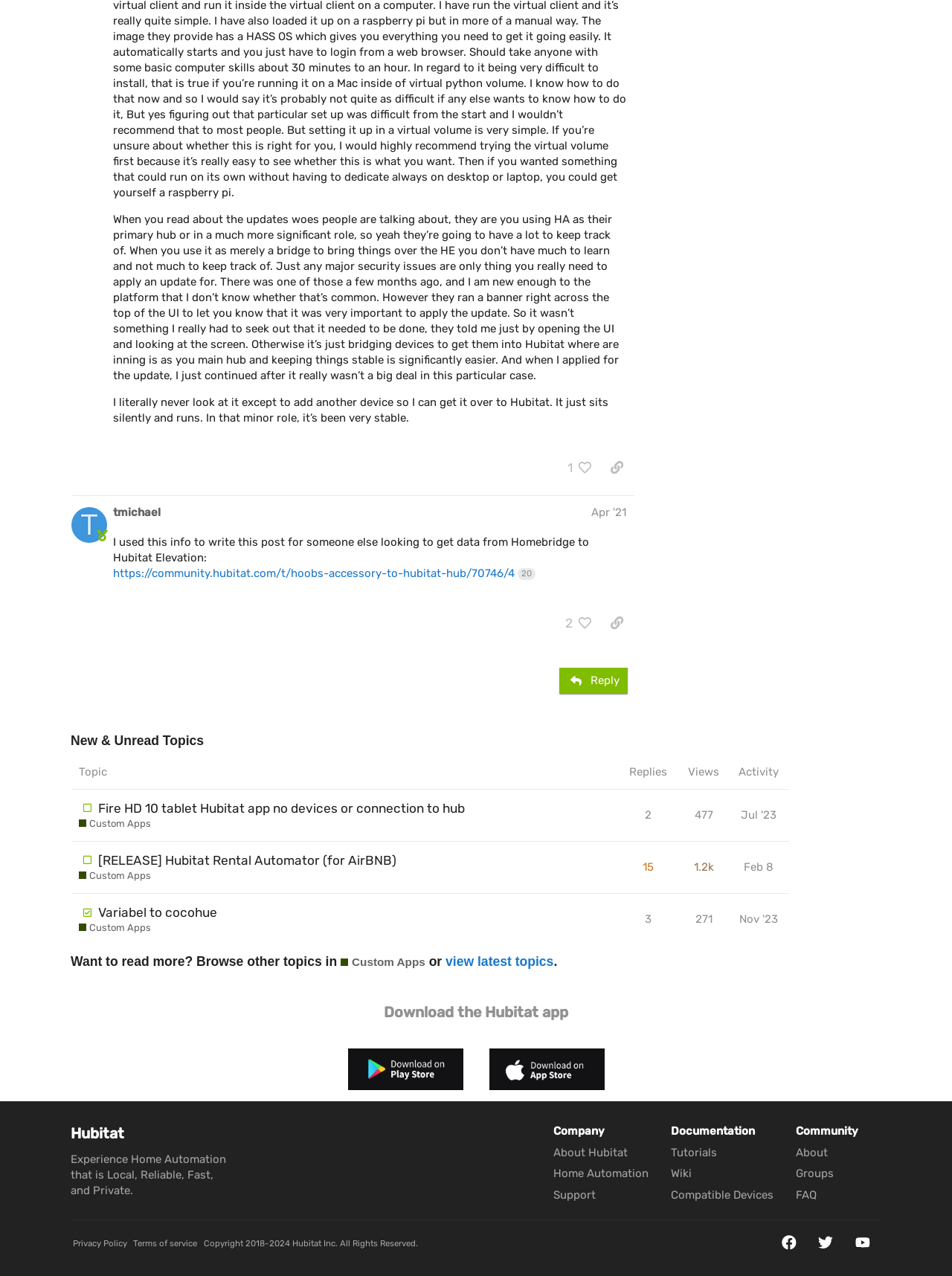Find the bounding box coordinates of the element you need to click on to perform this action: 'View latest topics'. The coordinates should be represented by four float values between 0 and 1, in the format [left, top, right, bottom].

[0.468, 0.748, 0.582, 0.759]